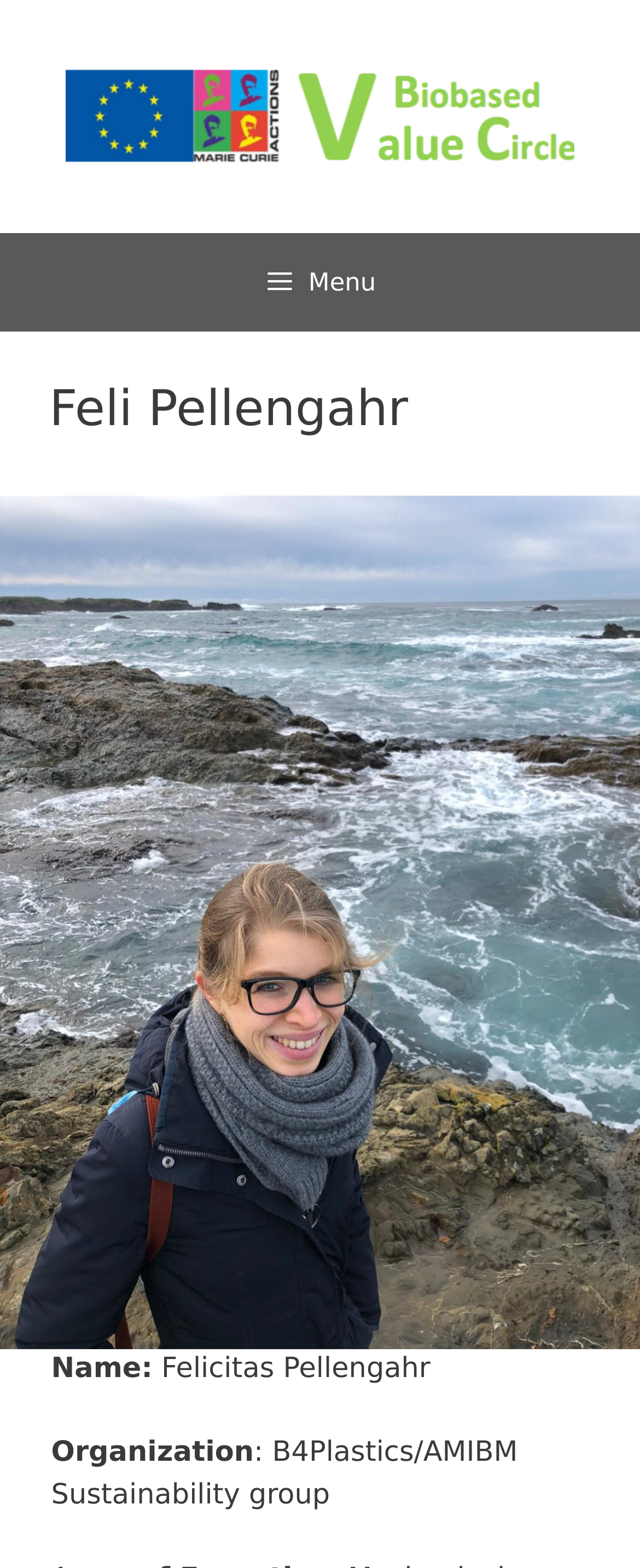Please determine the bounding box coordinates for the element with the description: "Menu".

[0.0, 0.149, 1.0, 0.211]